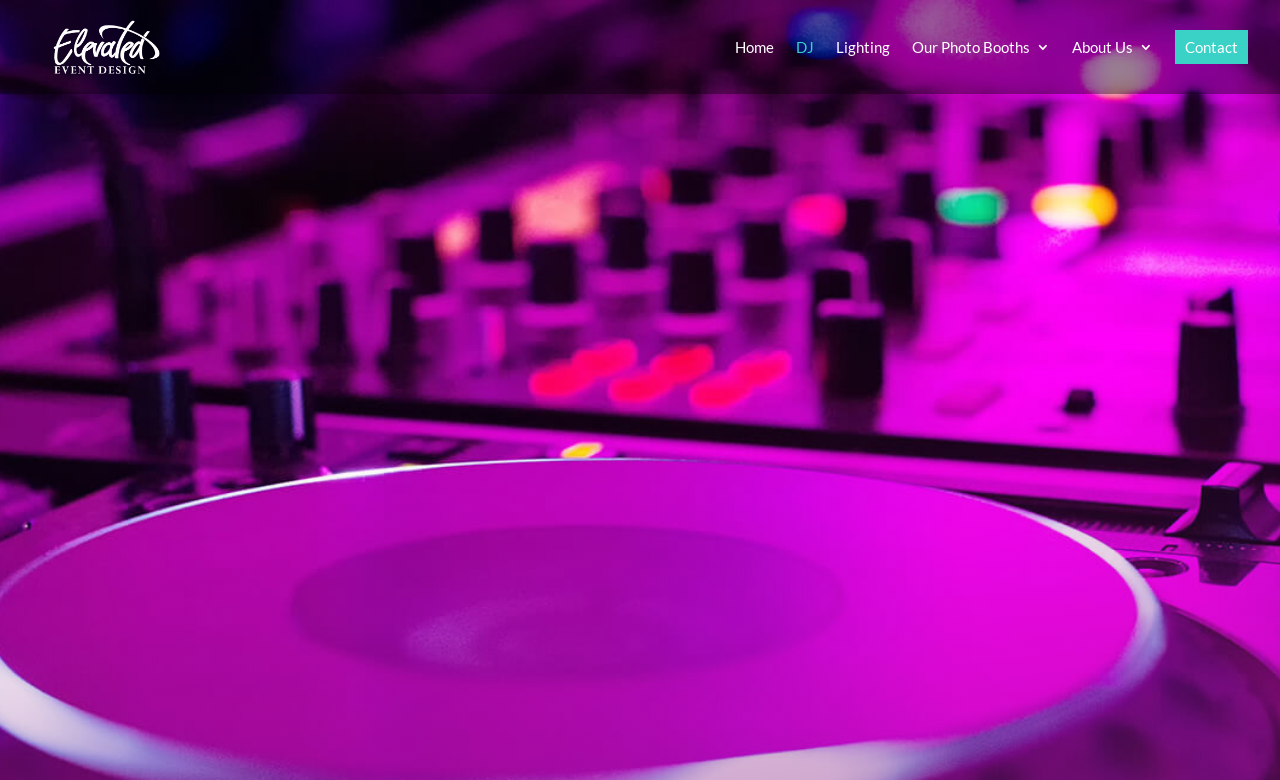Provide your answer to the question using just one word or phrase: What is the last navigation link?

Contact